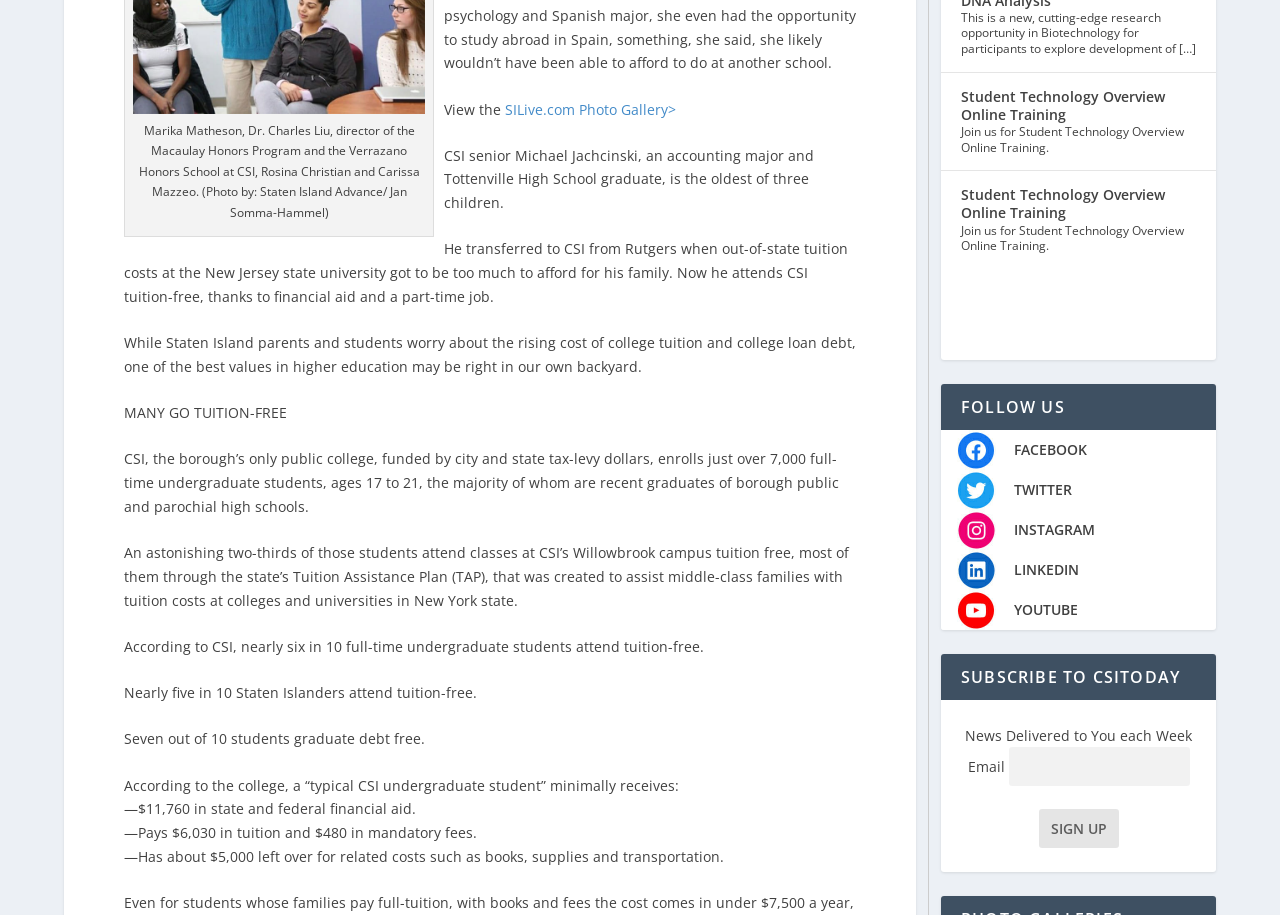Identify the bounding box coordinates of the section to be clicked to complete the task described by the following instruction: "Click the 'Facebook Icon' link". The coordinates should be four float numbers between 0 and 1, formatted as [left, top, right, bottom].

[0.735, 0.466, 0.778, 0.487]